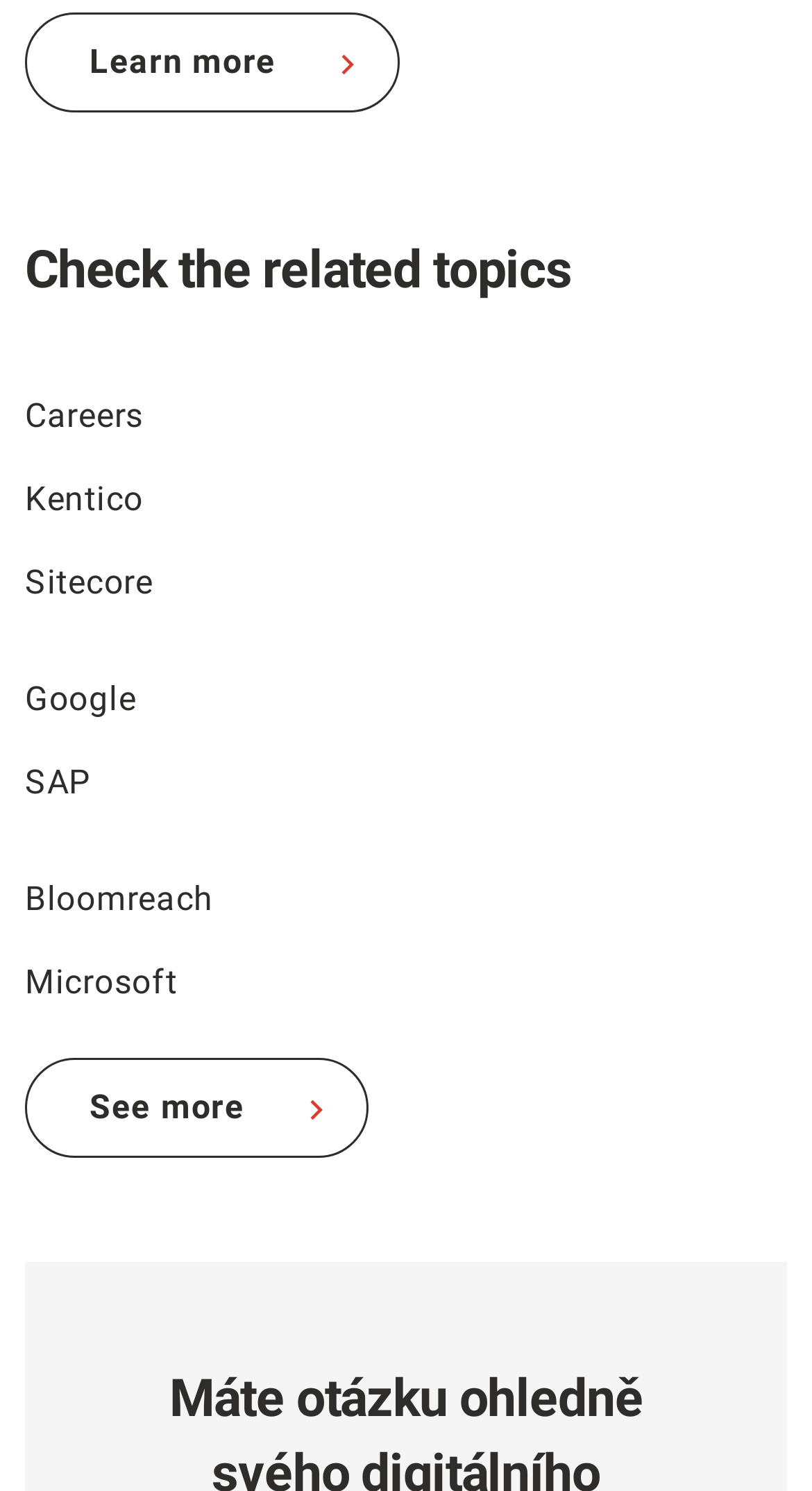Give a concise answer of one word or phrase to the question: 
What is the first link on the webpage?

Learn more